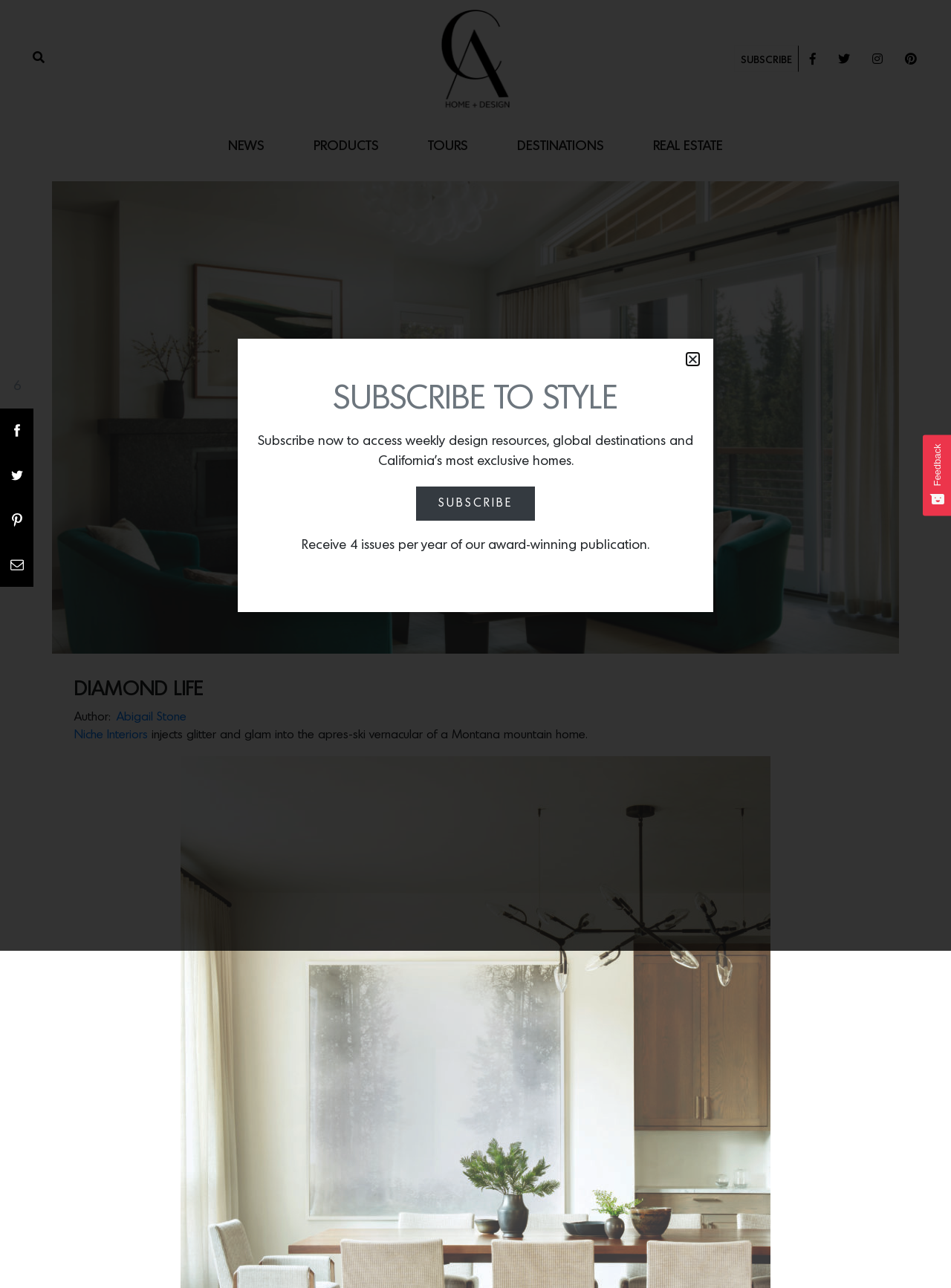Please locate the bounding box coordinates of the element that should be clicked to complete the given instruction: "Preview Thundercats #5".

None